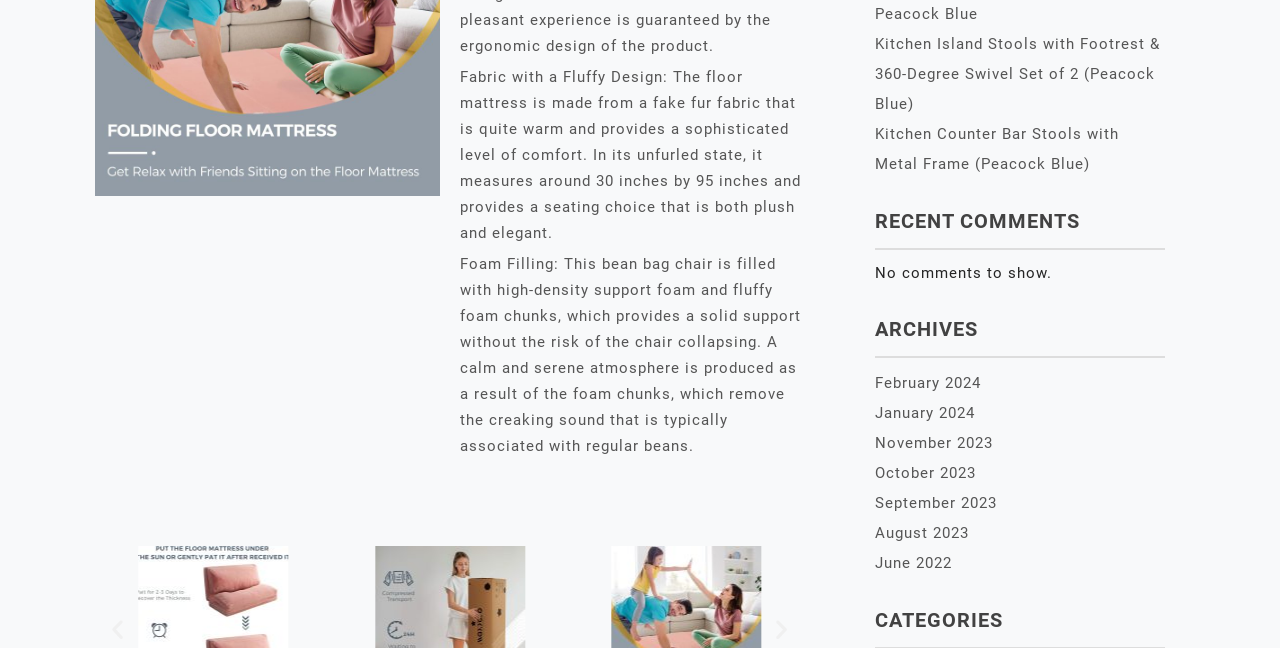Show the bounding box coordinates for the HTML element described as: "Next".

[0.601, 0.951, 0.621, 0.99]